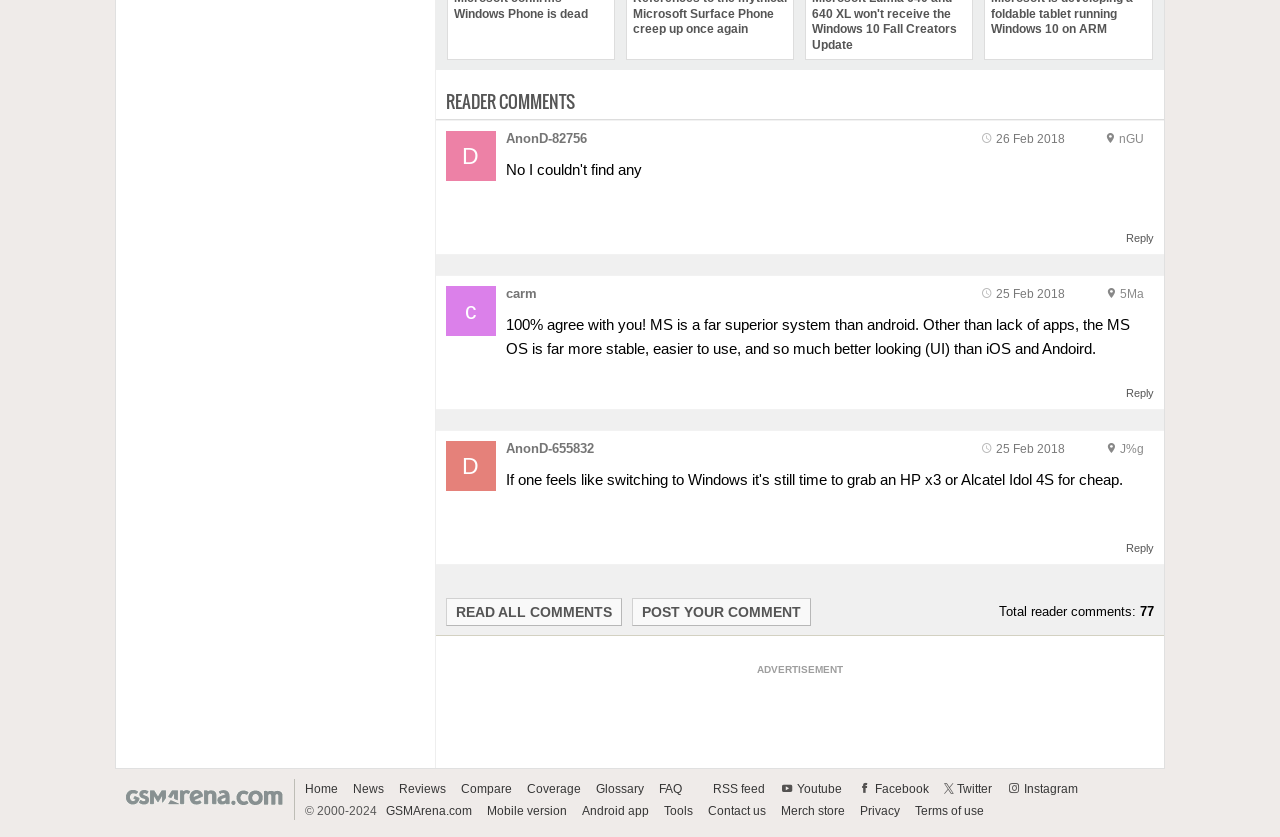Find the bounding box coordinates of the element to click in order to complete the given instruction: "Reply to this post."

[0.879, 0.278, 0.901, 0.292]